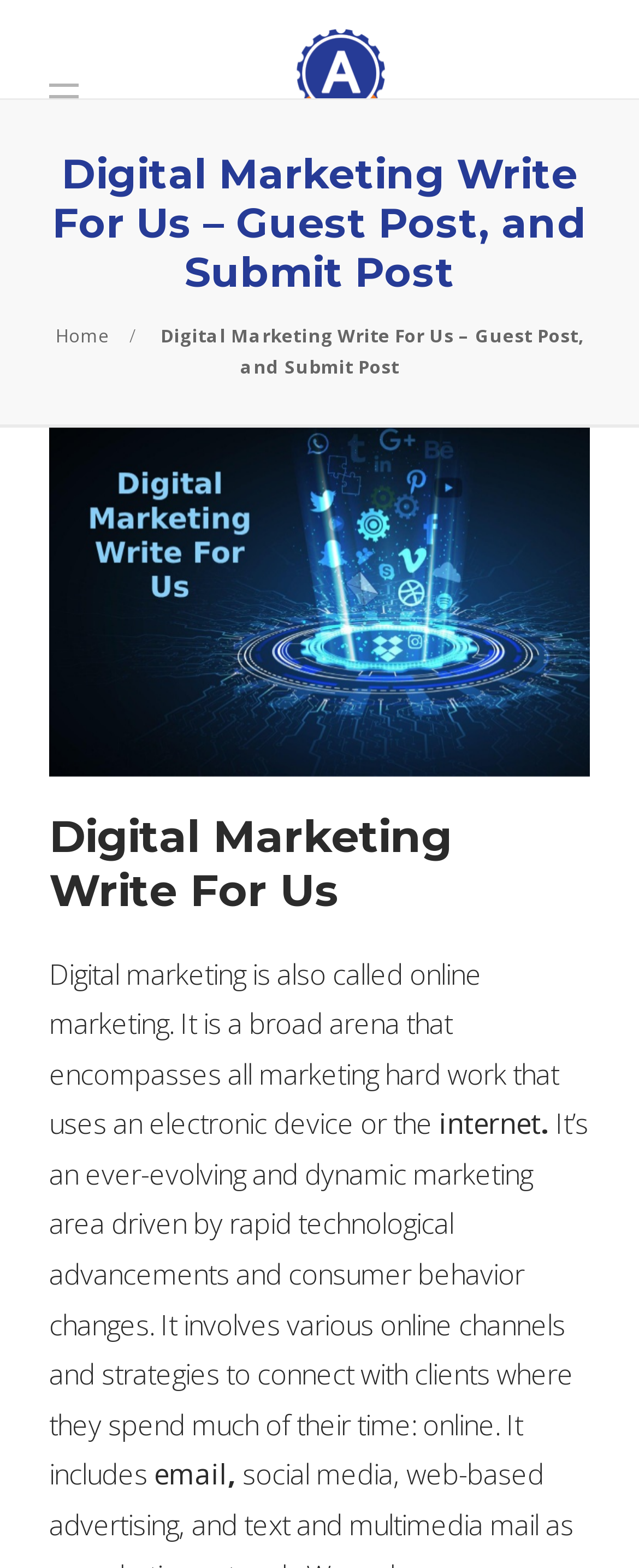Provide a thorough description of the webpage you see.

The webpage is about digital marketing, specifically focused on writing for us, guest posting, and submitting posts on automationes.com. 

At the top left of the page, there is a layout table containing a link to "Automation ES" accompanied by an image with the same name. Below this, there is a heading that reads "Digital Marketing Write For Us – Guest Post, and Submit Post" followed by a link to "Home" and a generic element with the same text as the heading.

Further down, there is a heading that reads "Digital Marketing Write For Us" accompanied by an image with the same name. Below this, there is another heading with the same text, followed by a paragraph of text that explains what digital marketing is, including its definition, characteristics, and scope. The text mentions the internet and email as online channels used in digital marketing.

Overall, the webpage appears to be an introduction to digital marketing and an invitation to contribute to the website through writing, guest posting, or submitting posts.